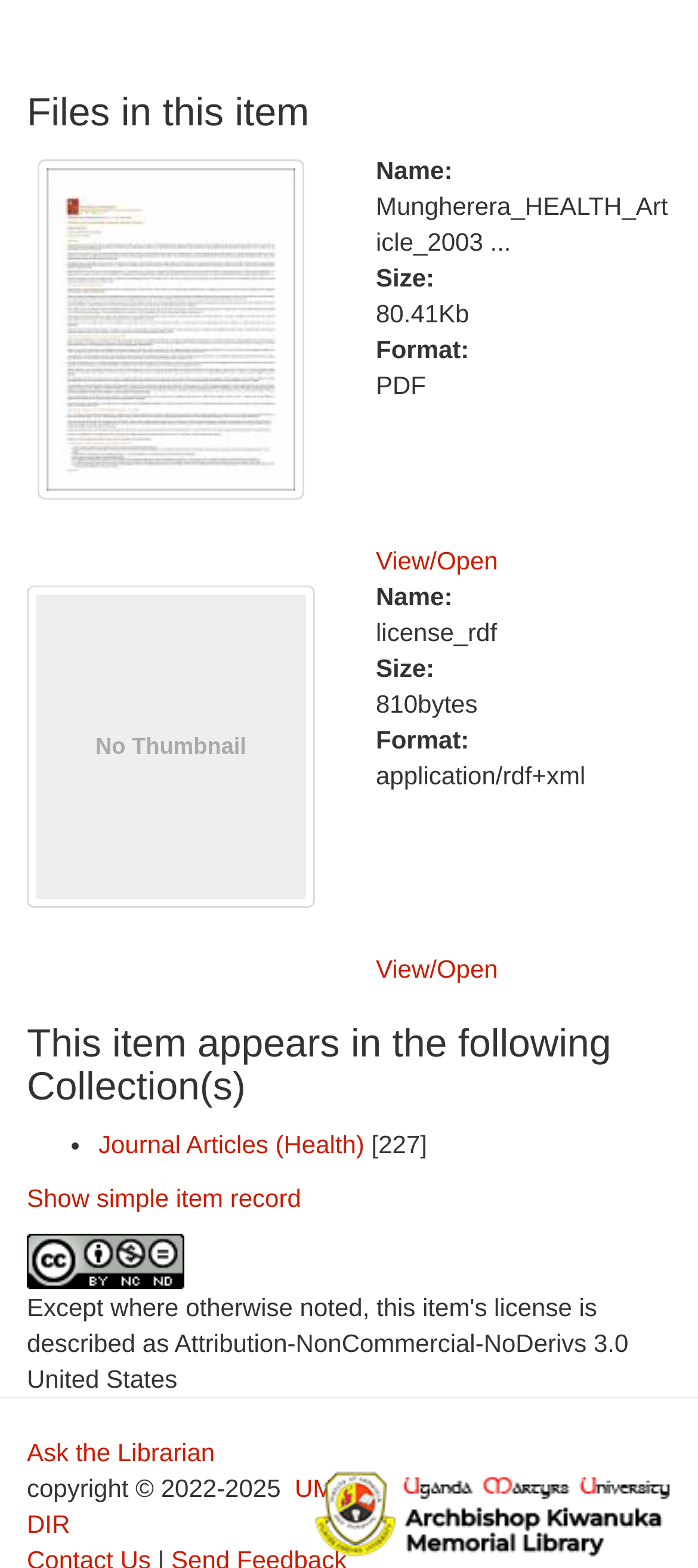What is the format of the first file?
Using the image, answer in one word or phrase.

PDF